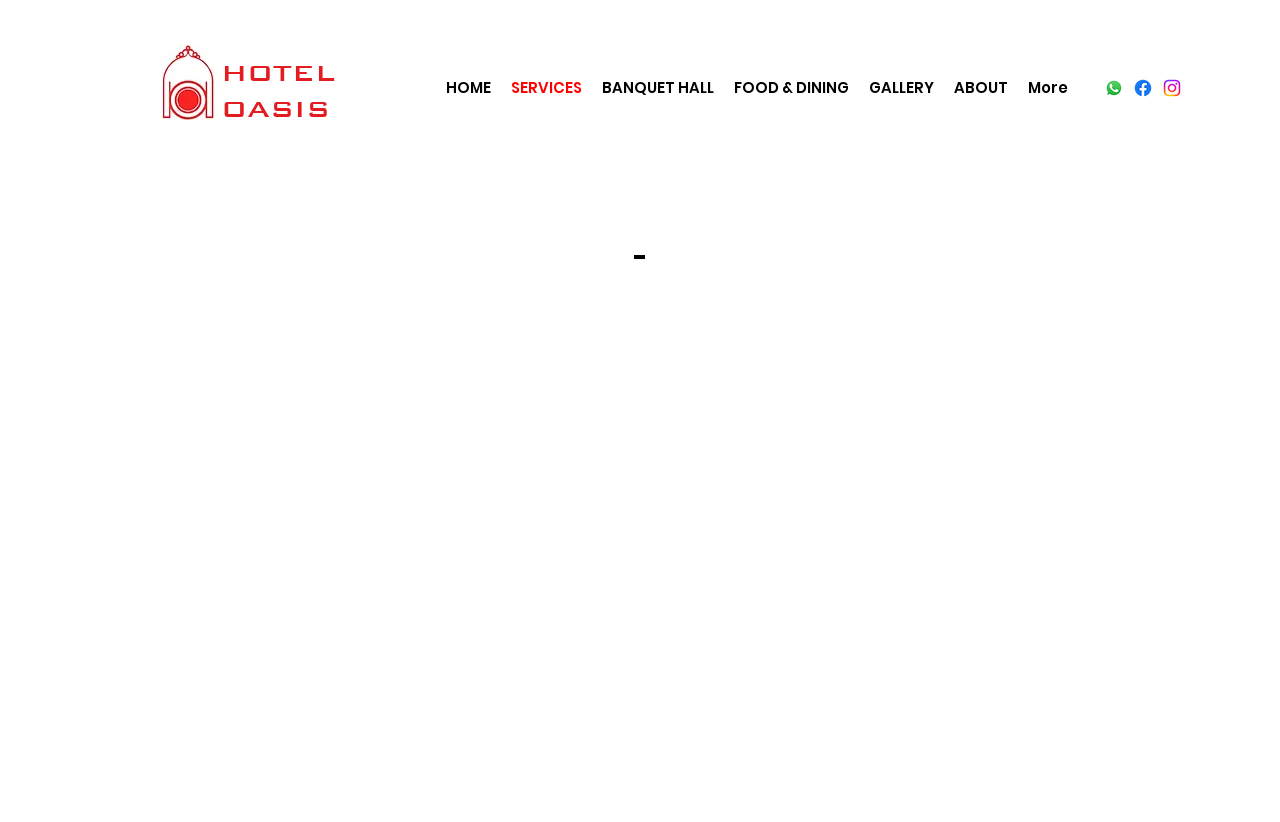Please find the bounding box coordinates of the clickable region needed to complete the following instruction: "Click on the 'Read this story' link". The bounding box coordinates must consist of four float numbers between 0 and 1, i.e., [left, top, right, bottom].

None